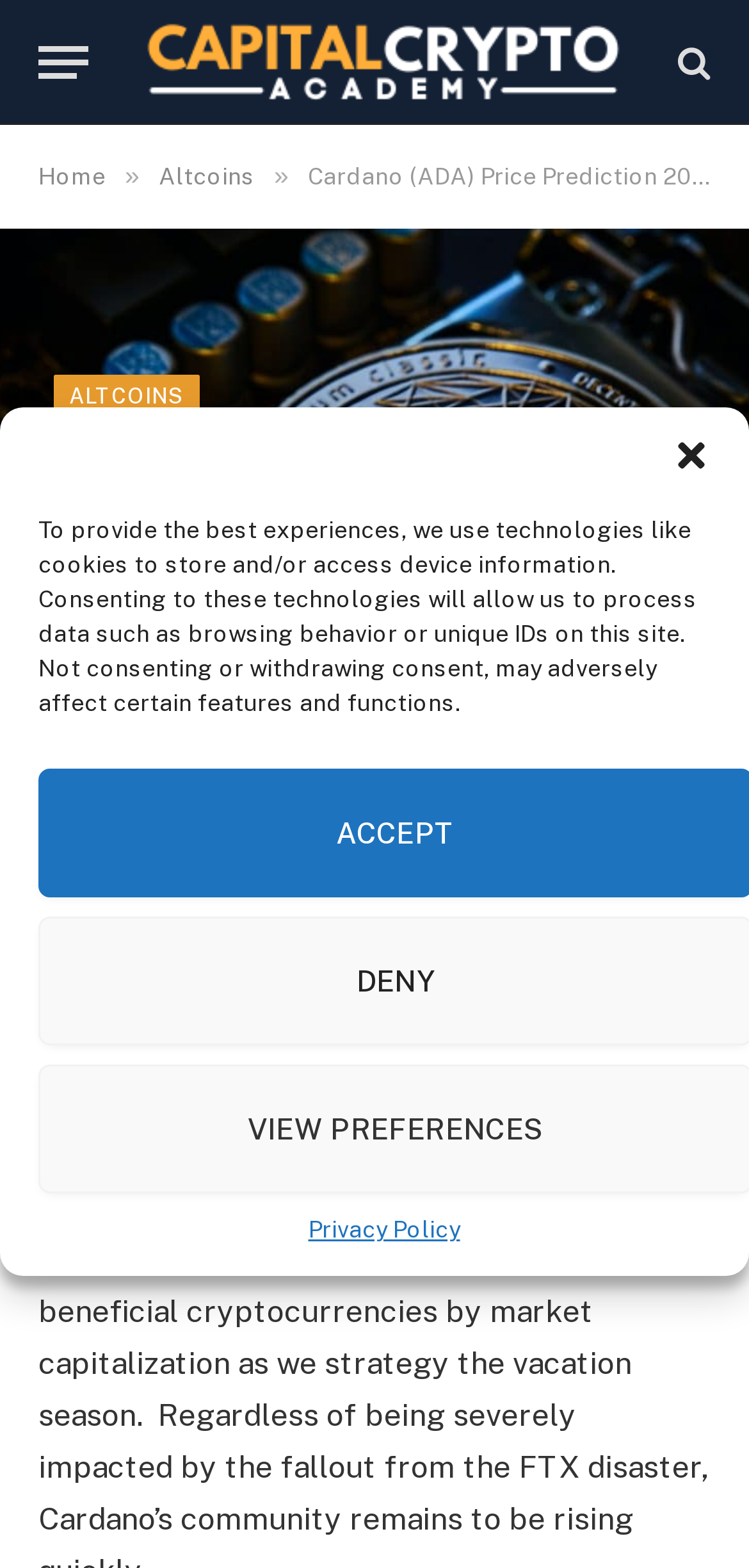Is there a link to the 'Privacy Policy' on the webpage? Based on the screenshot, please respond with a single word or phrase.

Yes